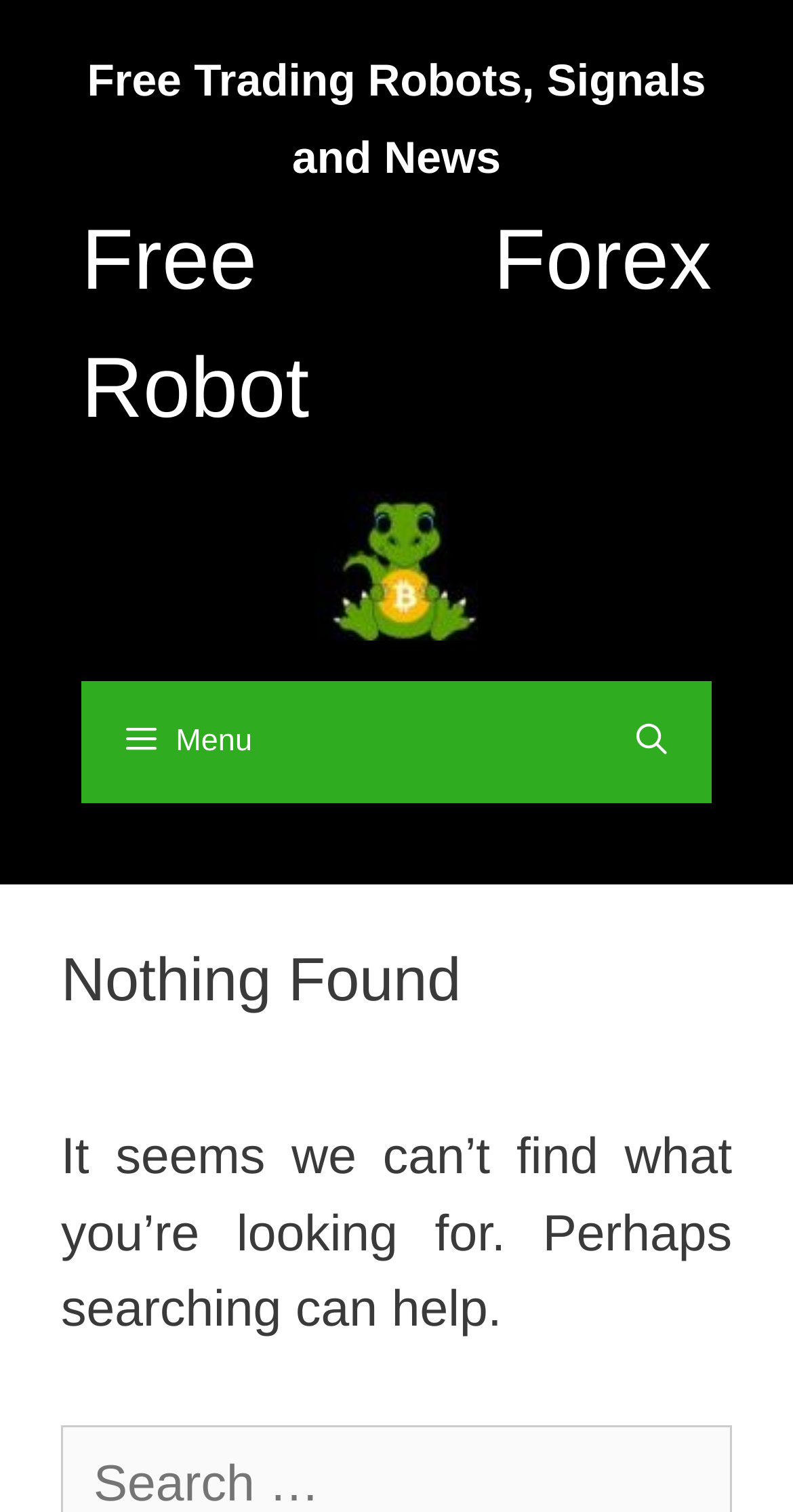Extract the main heading text from the webpage.

Free Trading Robots, Signals and News